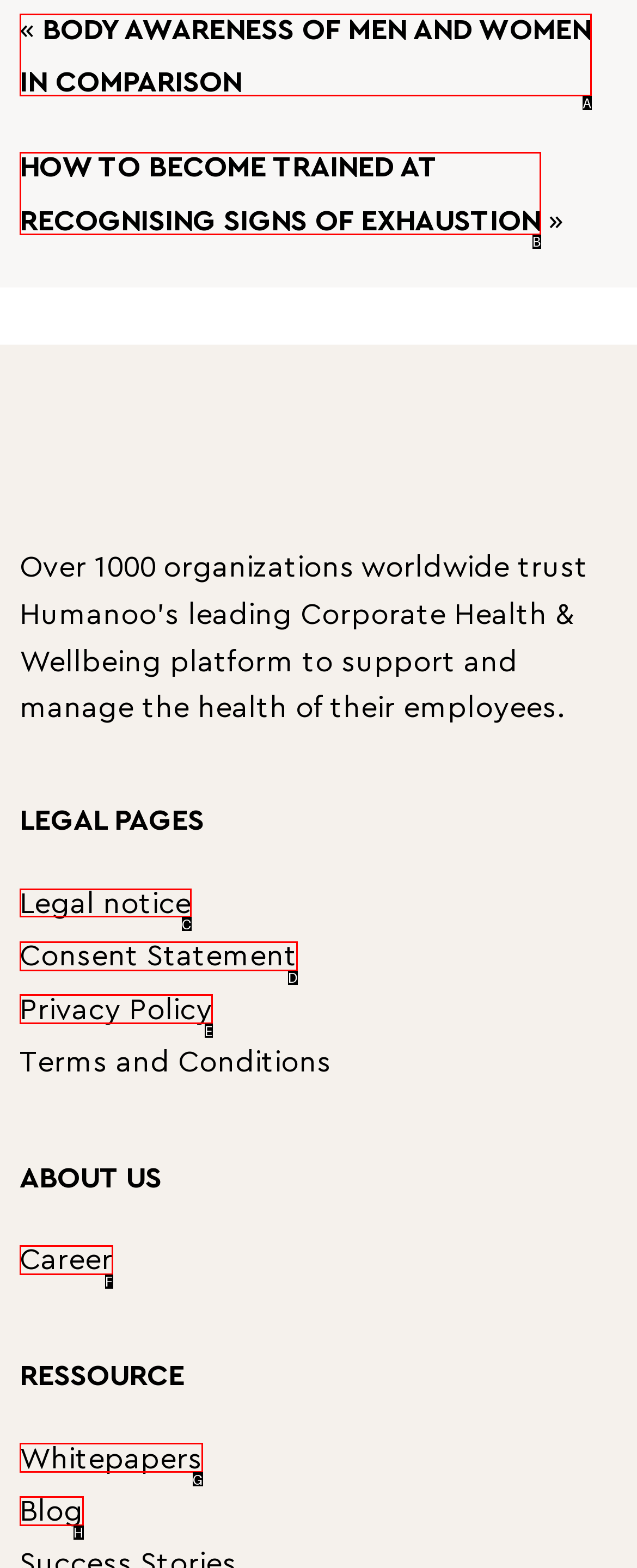Choose the HTML element that needs to be clicked for the given task: View the legal notice Respond by giving the letter of the chosen option.

C